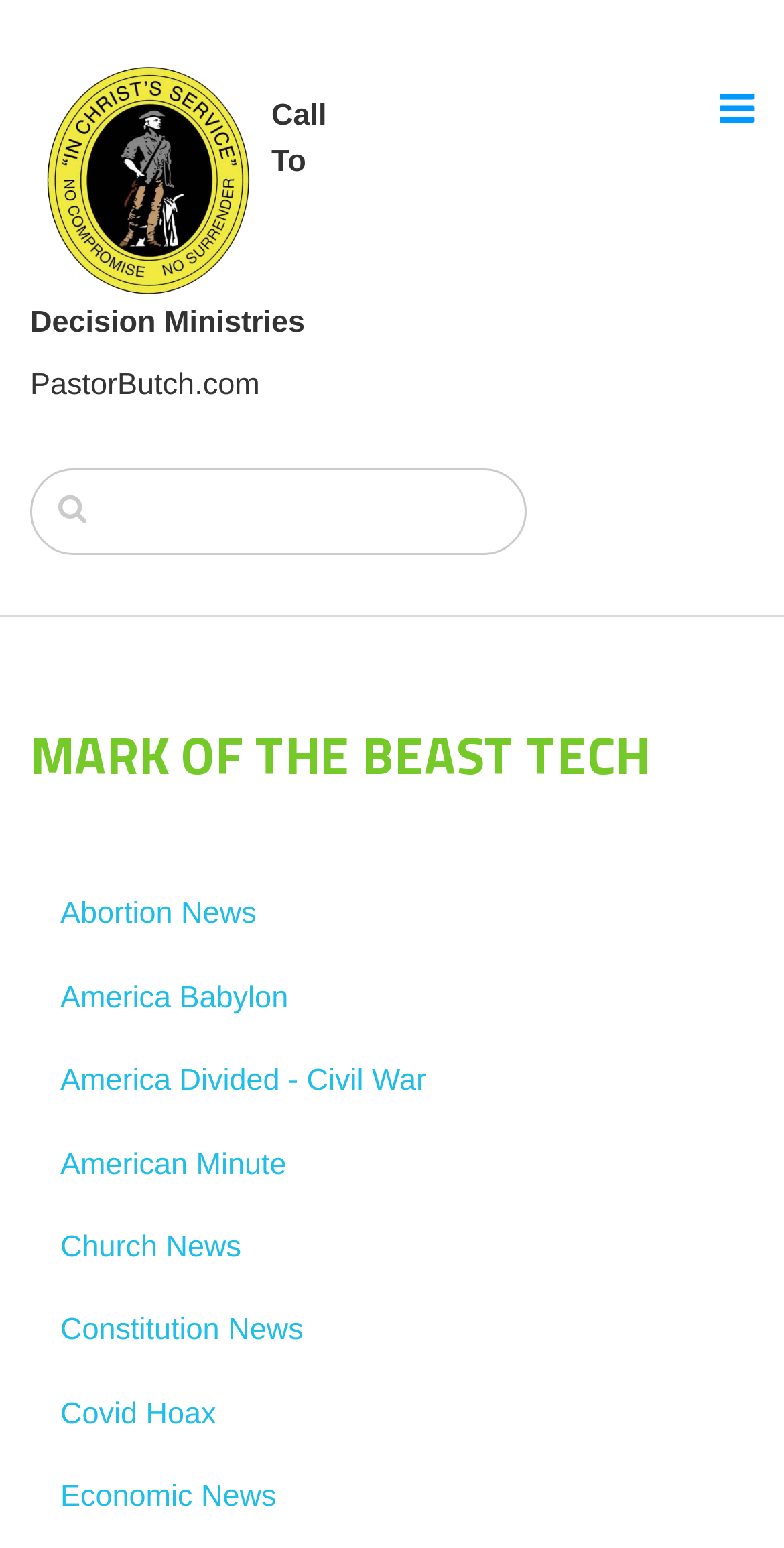Please determine the bounding box coordinates for the UI element described as: "Abortion News".

[0.038, 0.564, 0.962, 0.618]